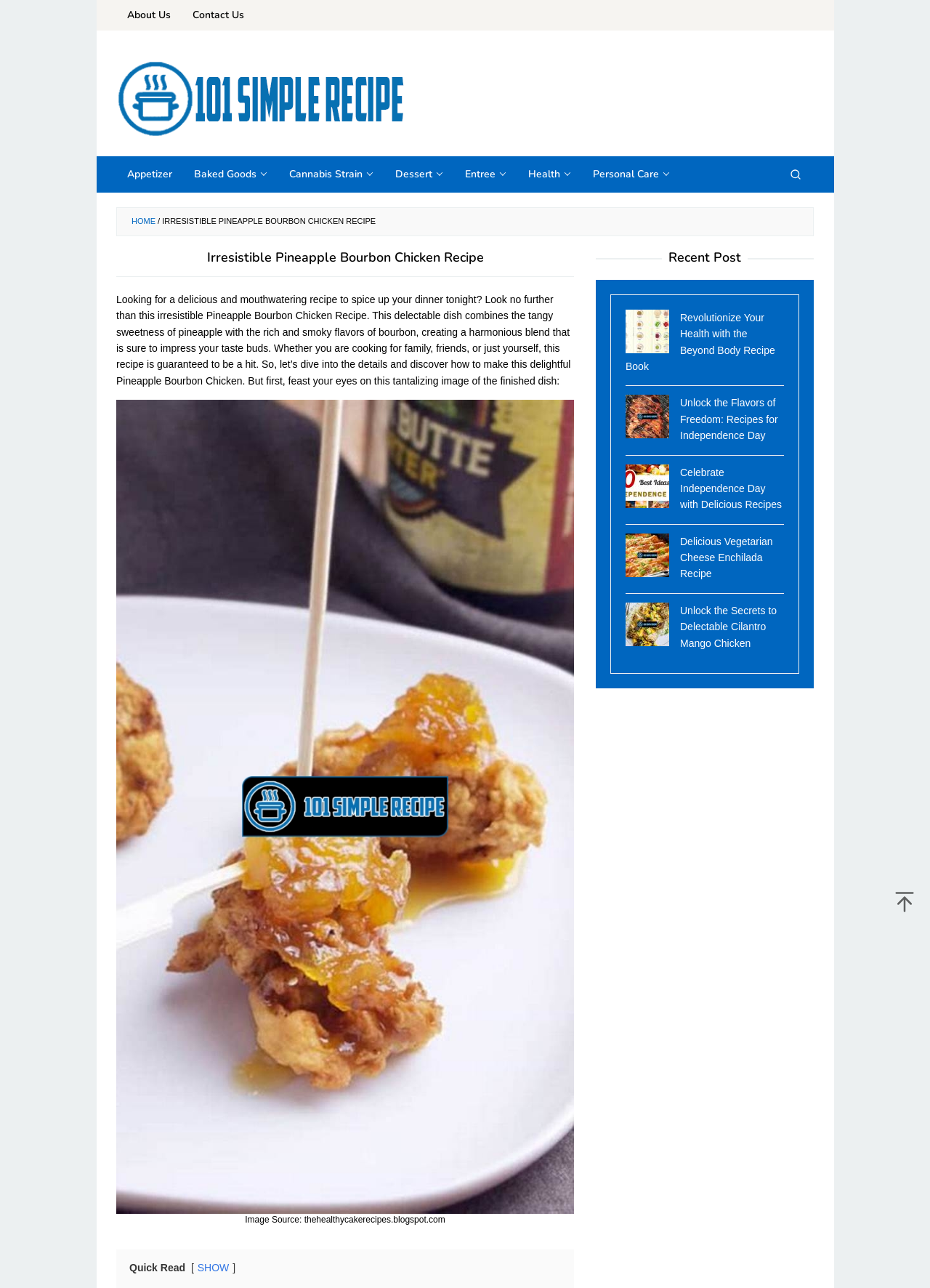What is the theme of the recipes on this webpage? Based on the screenshot, please respond with a single word or phrase.

Food and cooking